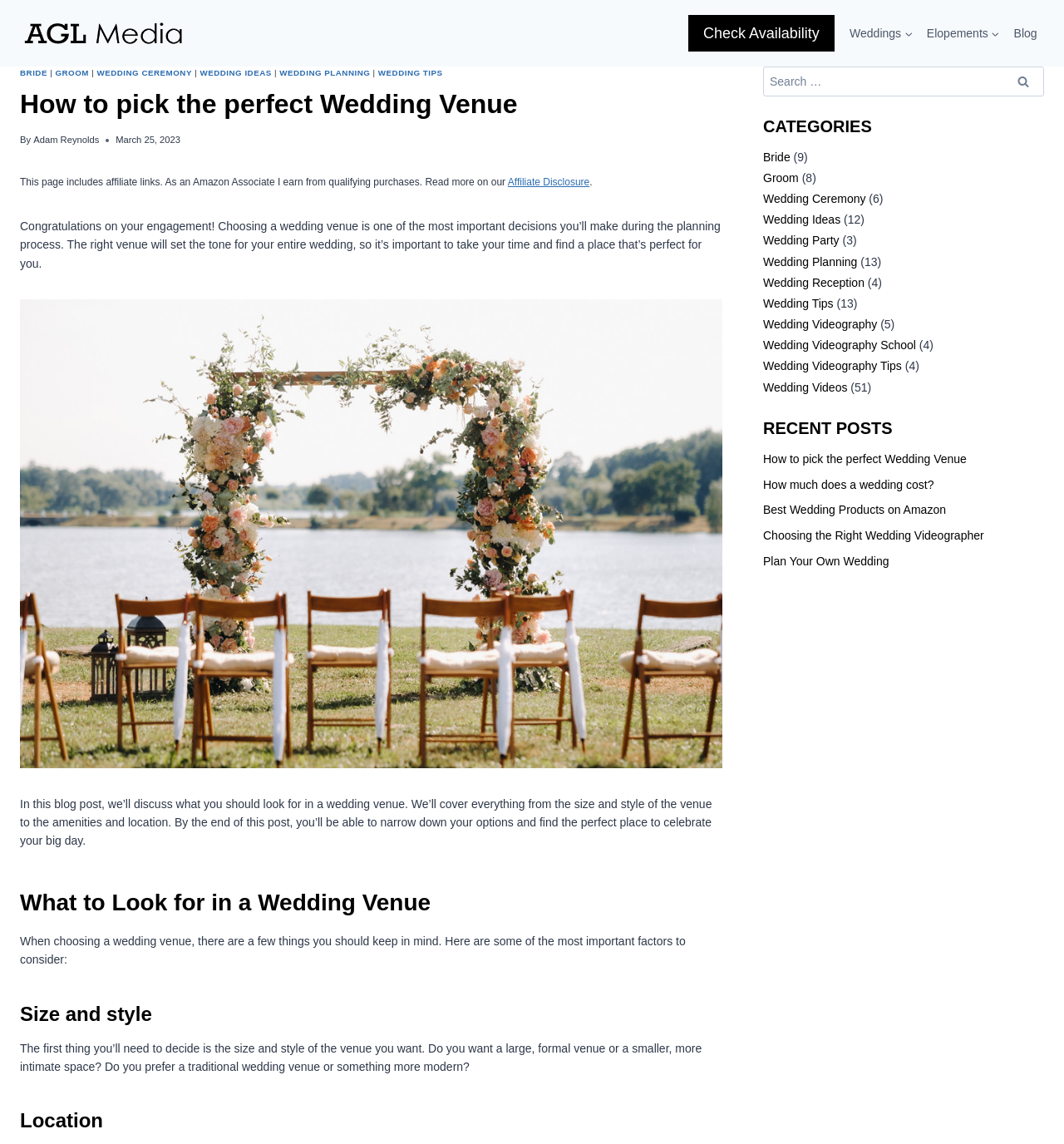Please provide a comprehensive answer to the question based on the screenshot: What is the purpose of the search bar?

The search bar is located at the top right corner of the webpage, and it has a placeholder text 'Search for:' which indicates that it is used to search for content on the website.